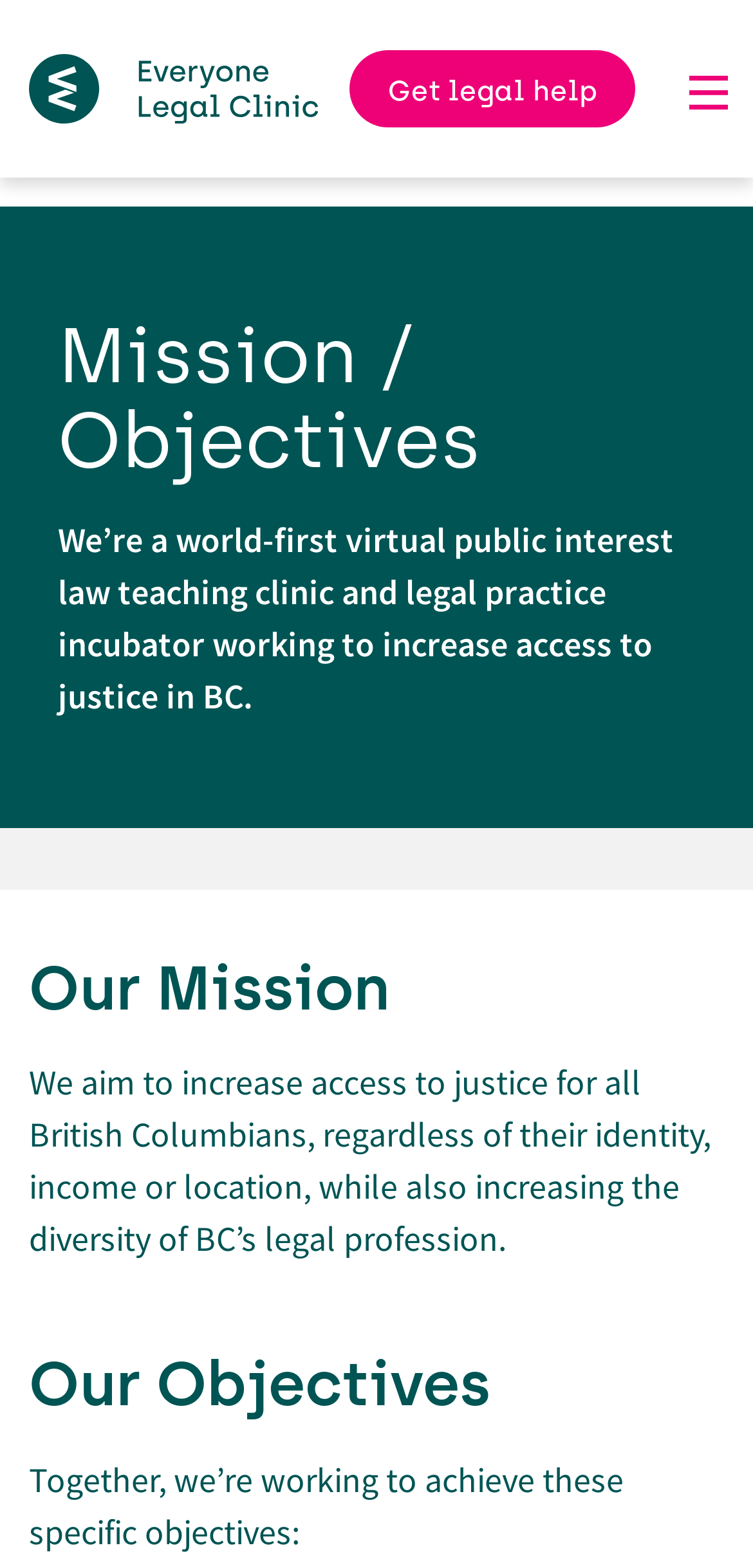What is the clinic's objective?
Provide a one-word or short-phrase answer based on the image.

Achieve specific objectives